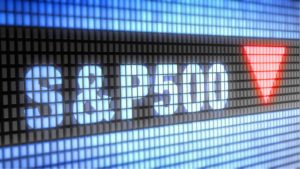Offer an in-depth description of the image.

The image prominently features the text "S&P 500" displayed against a digital background, with a downward-pointing arrow indicating a decline. This visual representation reflects the performance of the S&P 500 index, a benchmark that tracks the stock prices of 500 major companies listed on U.S. stock exchanges. The downward trend suggests a recent decrease in the index’s value, symbolizing market volatility or negative market sentiment. Investors and analysts closely monitor such indicators to assess market performance and make informed investment decisions, as the S&P 500 is widely regarded as a key indicator of the overall health of the U.S. economy.